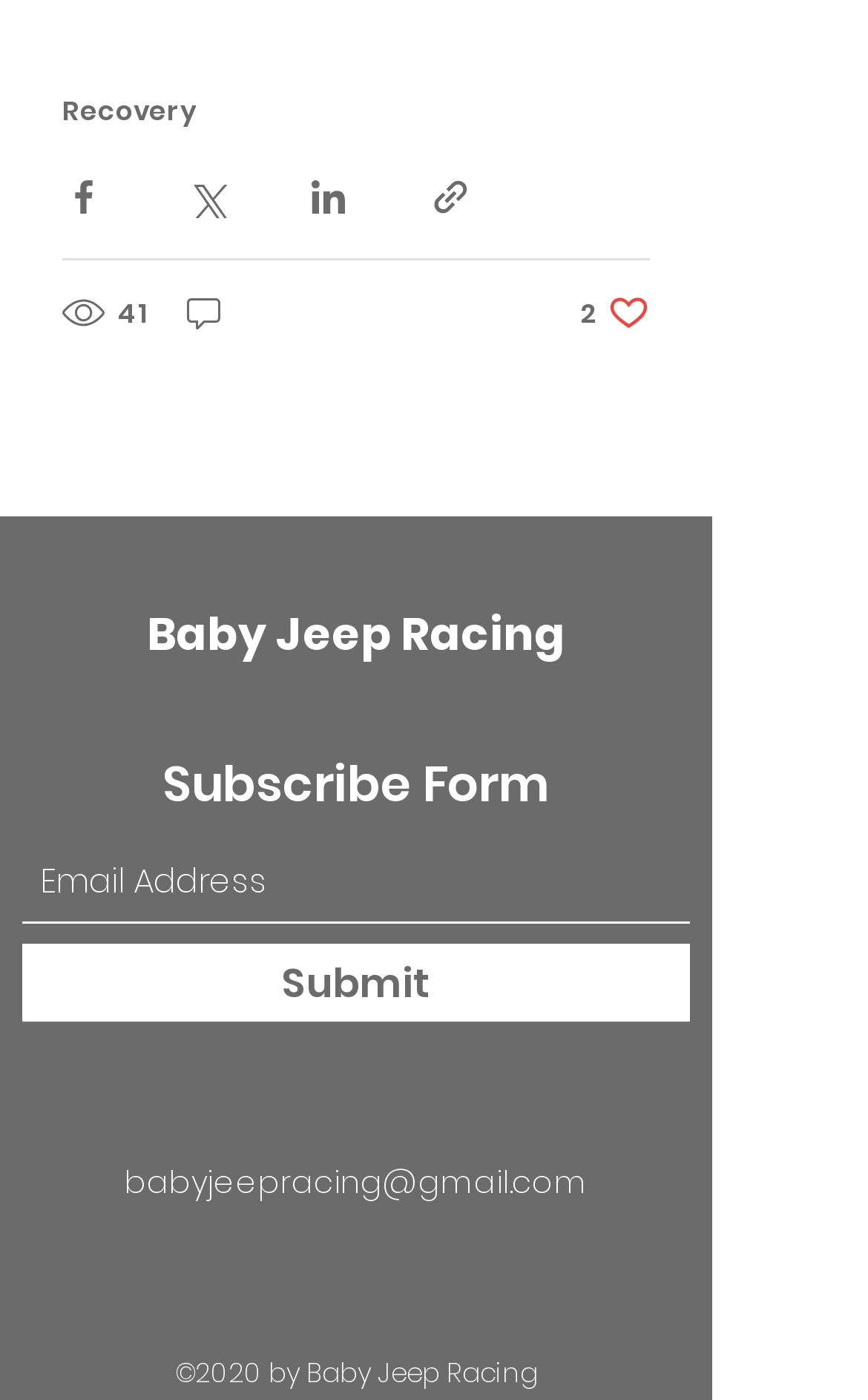Determine the bounding box for the HTML element described here: "aria-label="Share via Facebook"". The coordinates should be given as [left, top, right, bottom] with each number being a float between 0 and 1.

[0.072, 0.126, 0.121, 0.156]